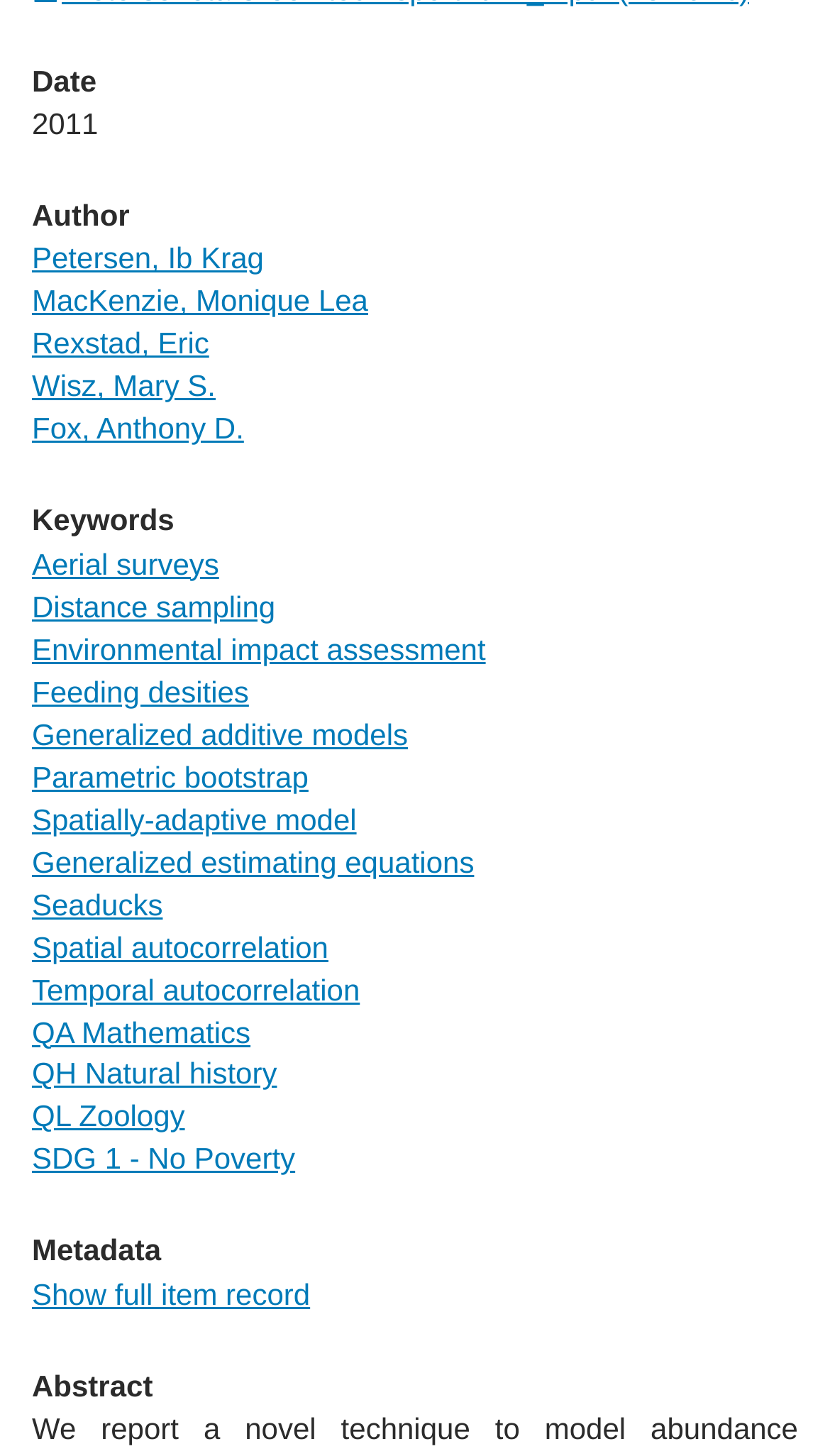Can you specify the bounding box coordinates of the area that needs to be clicked to fulfill the following instruction: "View author information"?

[0.038, 0.166, 0.318, 0.189]